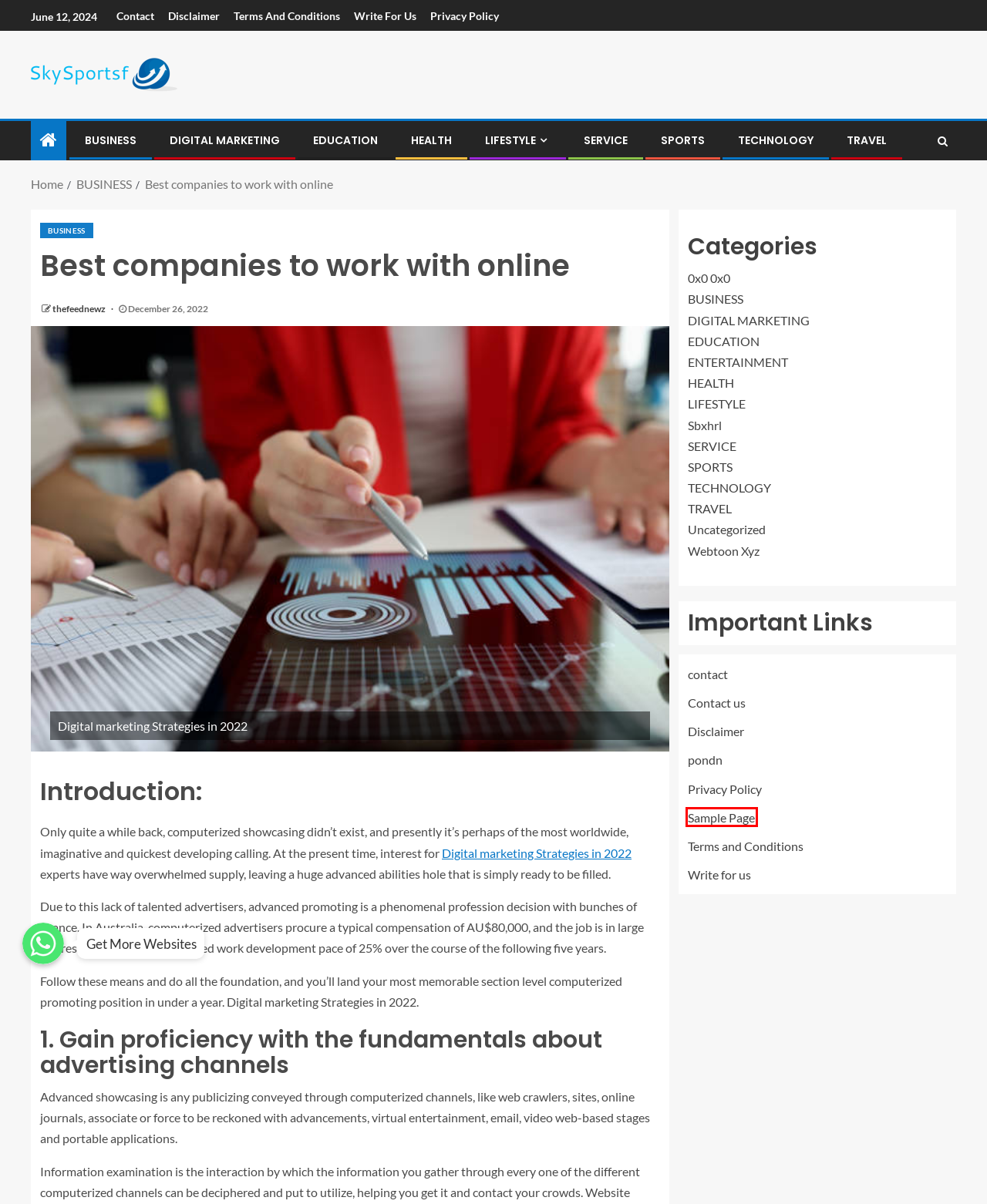Review the screenshot of a webpage that includes a red bounding box. Choose the webpage description that best matches the new webpage displayed after clicking the element within the bounding box. Here are the candidates:
A. EDUCATION Archives - skysportsf | sky sports | skysportsf
B. SPORTS Archives - skysportsf | sky sports | skysportsf
C. HEALTH Archives - skysportsf | sky sports | skysportsf
D. SERVICE Archives - skysportsf | sky sports | skysportsf
E. thefeednewz, Author at skysportsf | sky sports | skysportsf
F. pondn - skysportsf | sky sports | skysportsf
G. DIGITAL MARKETING Archives - skysportsf | sky sports | skysportsf
H. Sample Page - skysportsf | sky sports | skysportsf

H